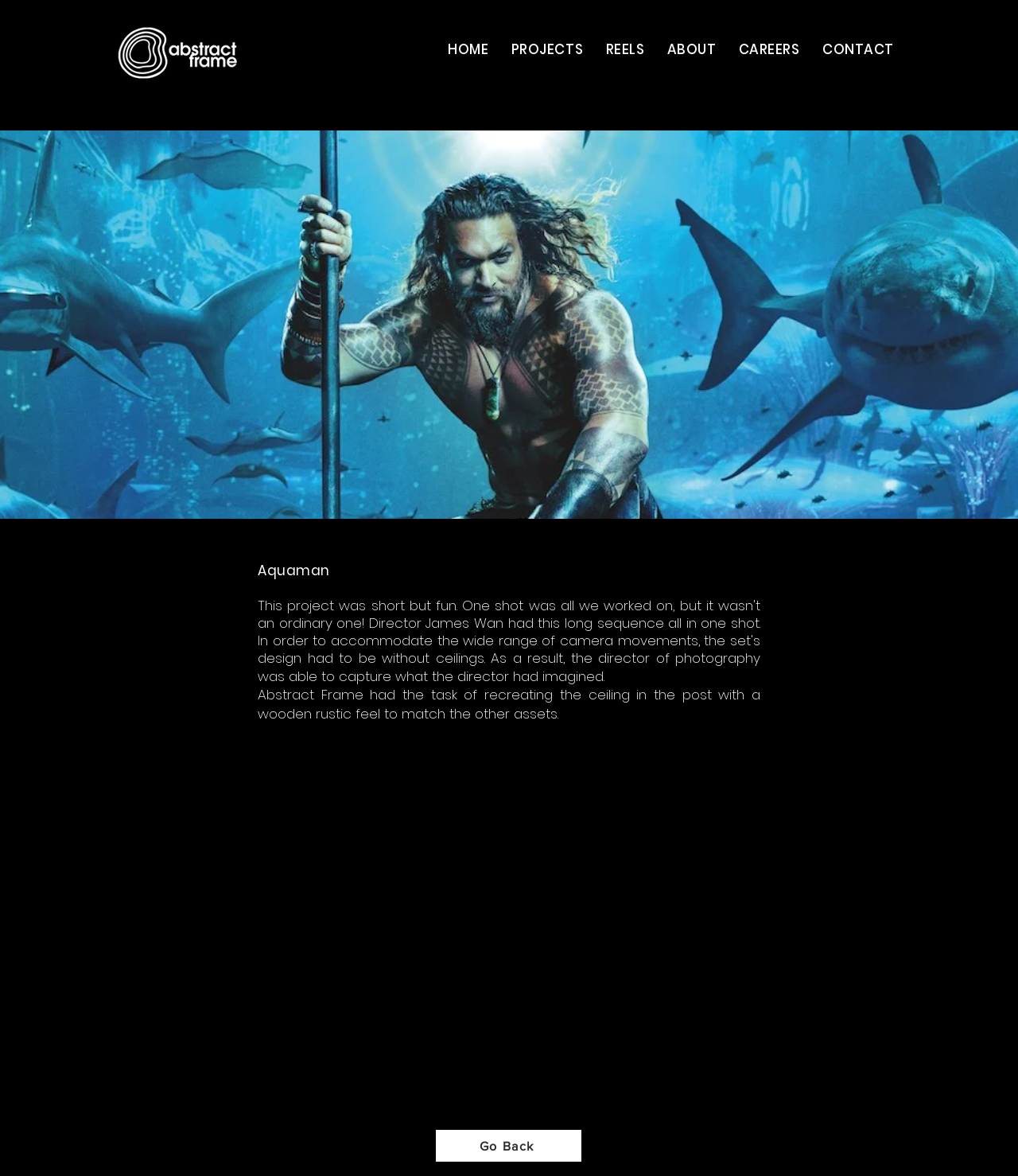Give an in-depth explanation of the webpage layout and content.

The webpage is about Aquaman, with a logo situated at the top left corner. Below the logo, there is a navigation menu labeled "Site" that spans across the top of the page, containing six links: "HOME", "PROJECTS", "REELS", "ABOUT", "CAREERS", and "CONTACT", arranged from left to right.

On the left side of the page, there is a small, unlabelled text element containing a non-breaking space character. Below this, there is a paragraph of text that describes a task undertaken by Abstract Frame, which involves recreating a ceiling with a wooden rustic feel to match other assets.

At the bottom of the page, there is a "Go Back" link situated near the center.